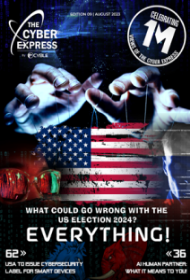What is the title of the magazine?
Refer to the screenshot and respond with a concise word or phrase.

The Cyber Express